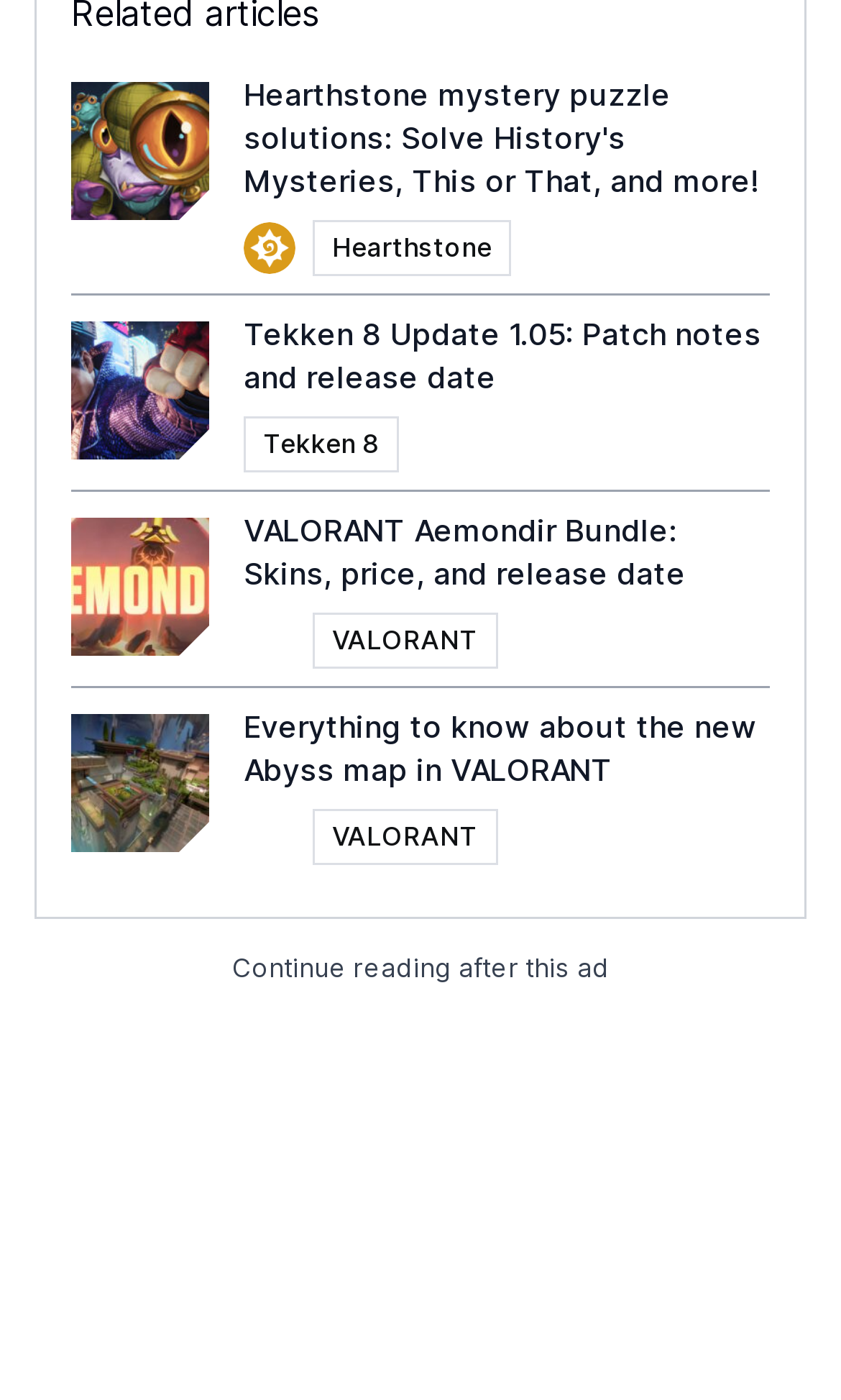Identify the bounding box coordinates for the UI element described as: "VALORANT".

[0.372, 0.578, 0.592, 0.618]